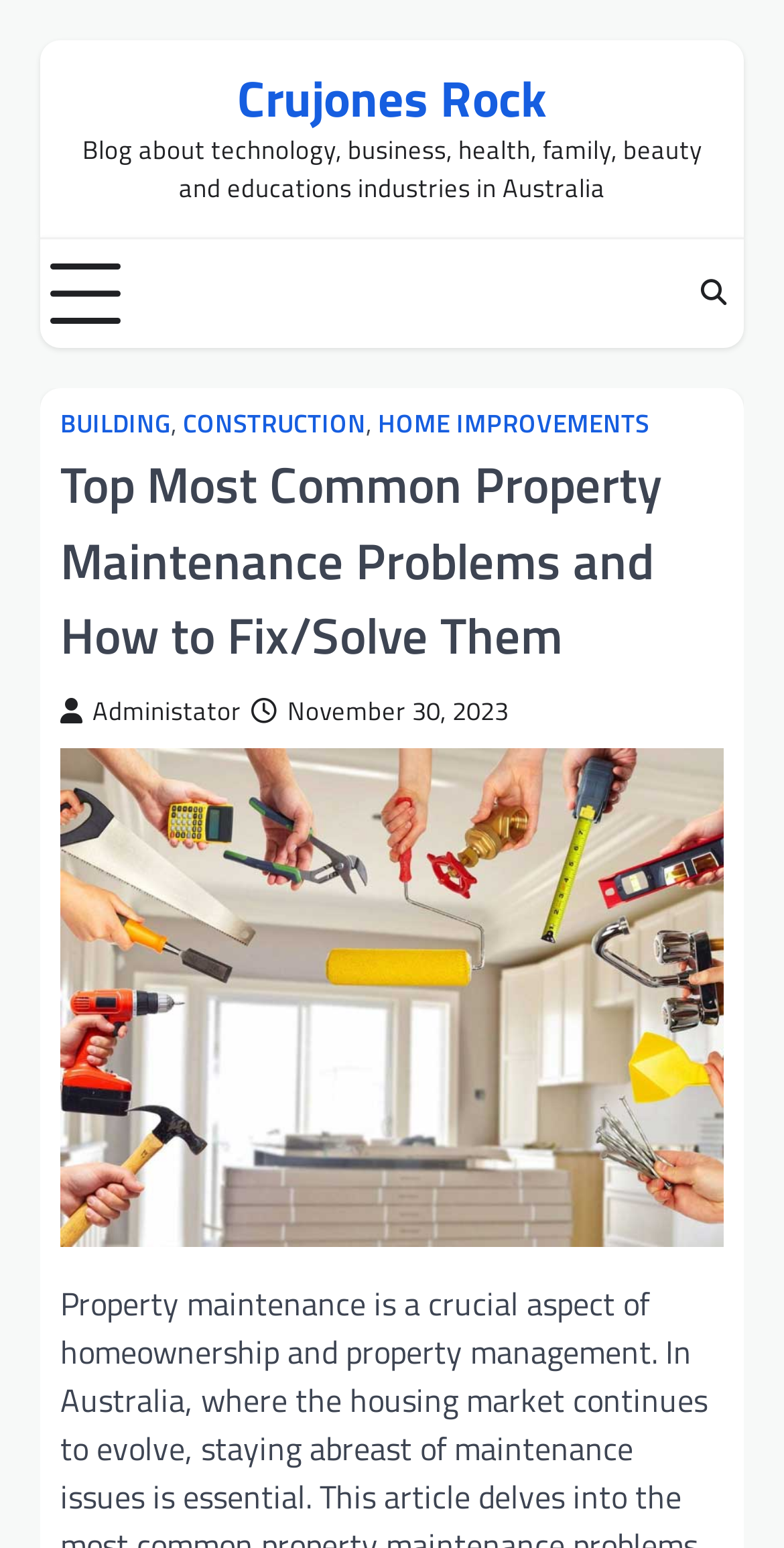Analyze the image and deliver a detailed answer to the question: What is the type of industry discussed in the blog?

I found a link element with the text 'CONSTRUCTION' which suggests that the blog post is related to the construction industry. Additionally, the links 'BUILDING' and 'HOME IMPROVEMENTS' are present, which further supports the idea that the blog post is discussing the construction industry.